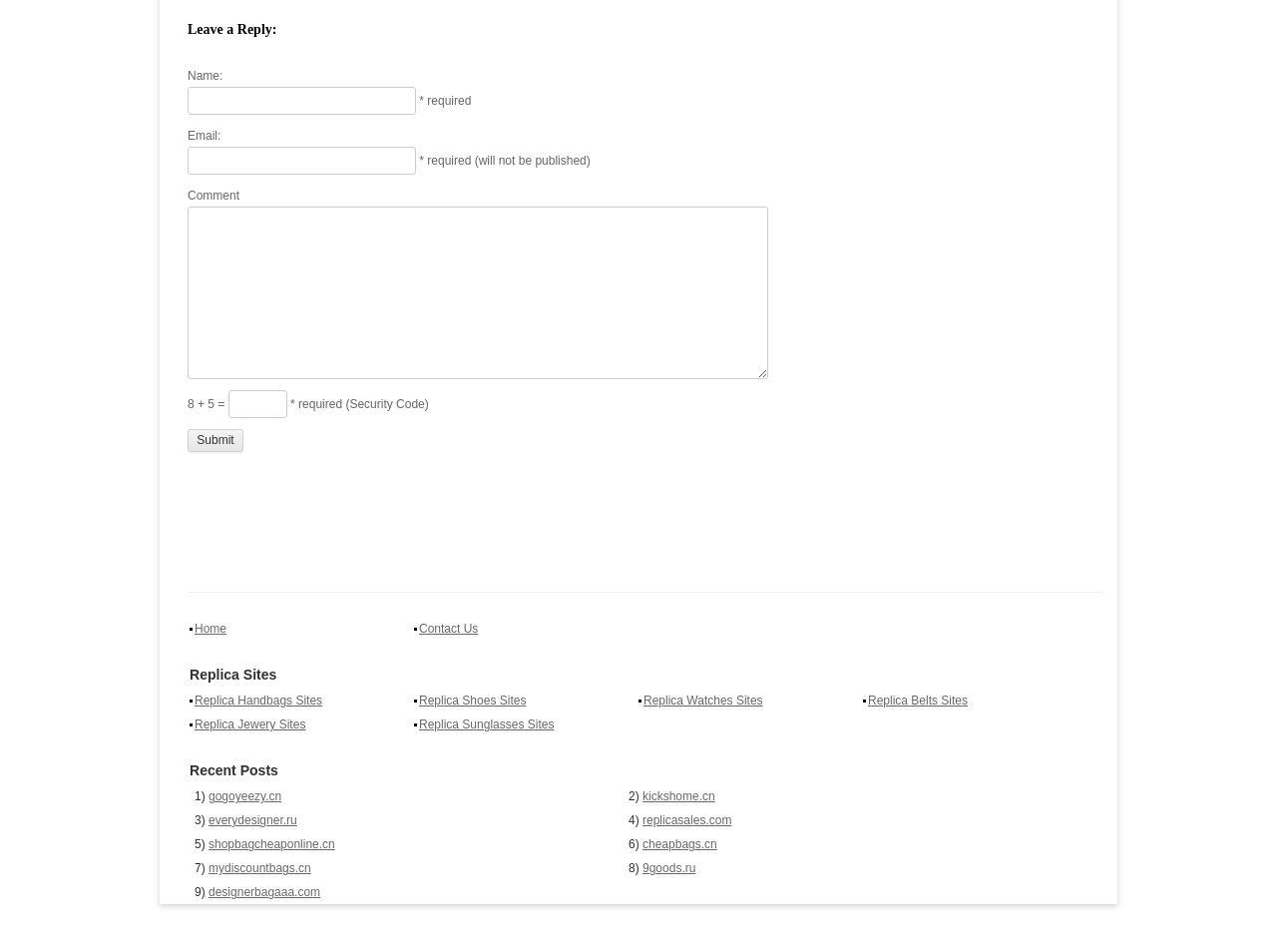Using the provided element description: "Replica Sunglasses Sites", identify the bounding box coordinates. The coordinates should be four floats between 0 and 1 in the order [left, top, right, bottom].

[0.328, 0.754, 0.434, 0.769]